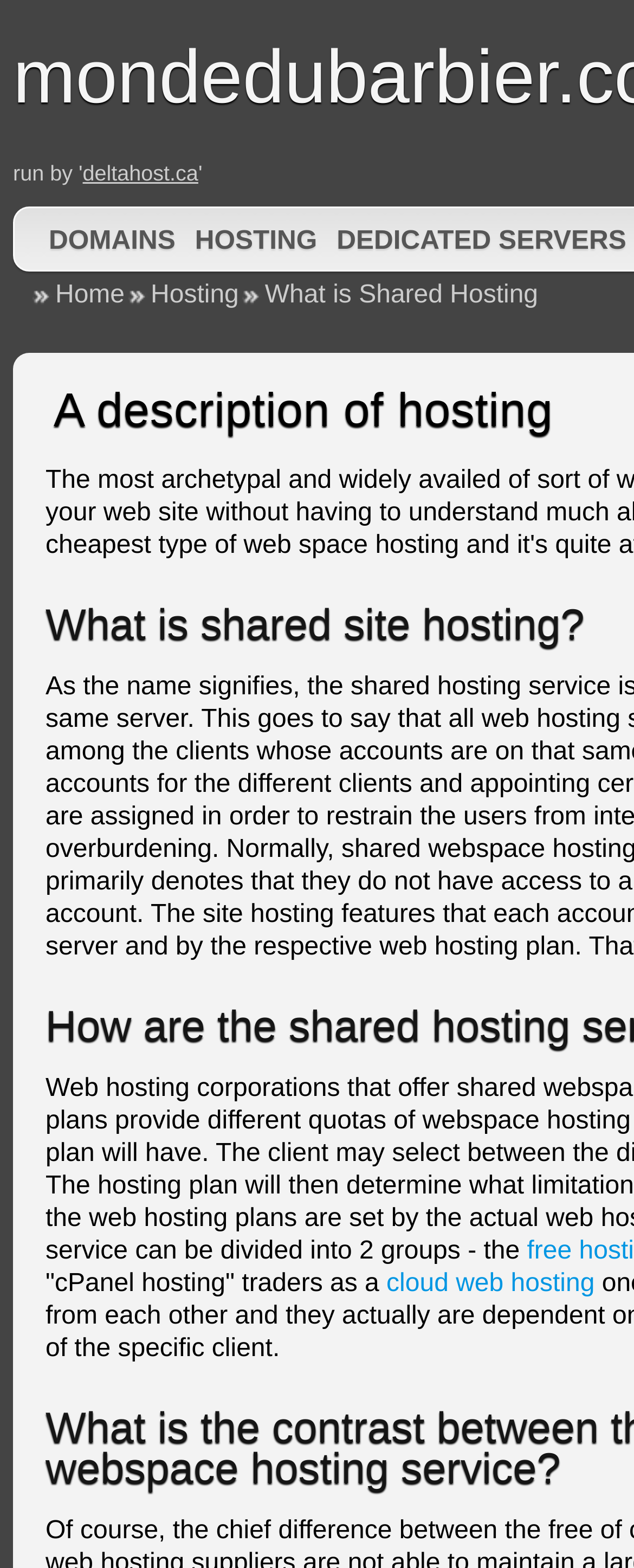Answer this question in one word or a short phrase: What type of hosting is mentioned in the webpage?

Cloud Web Hosting